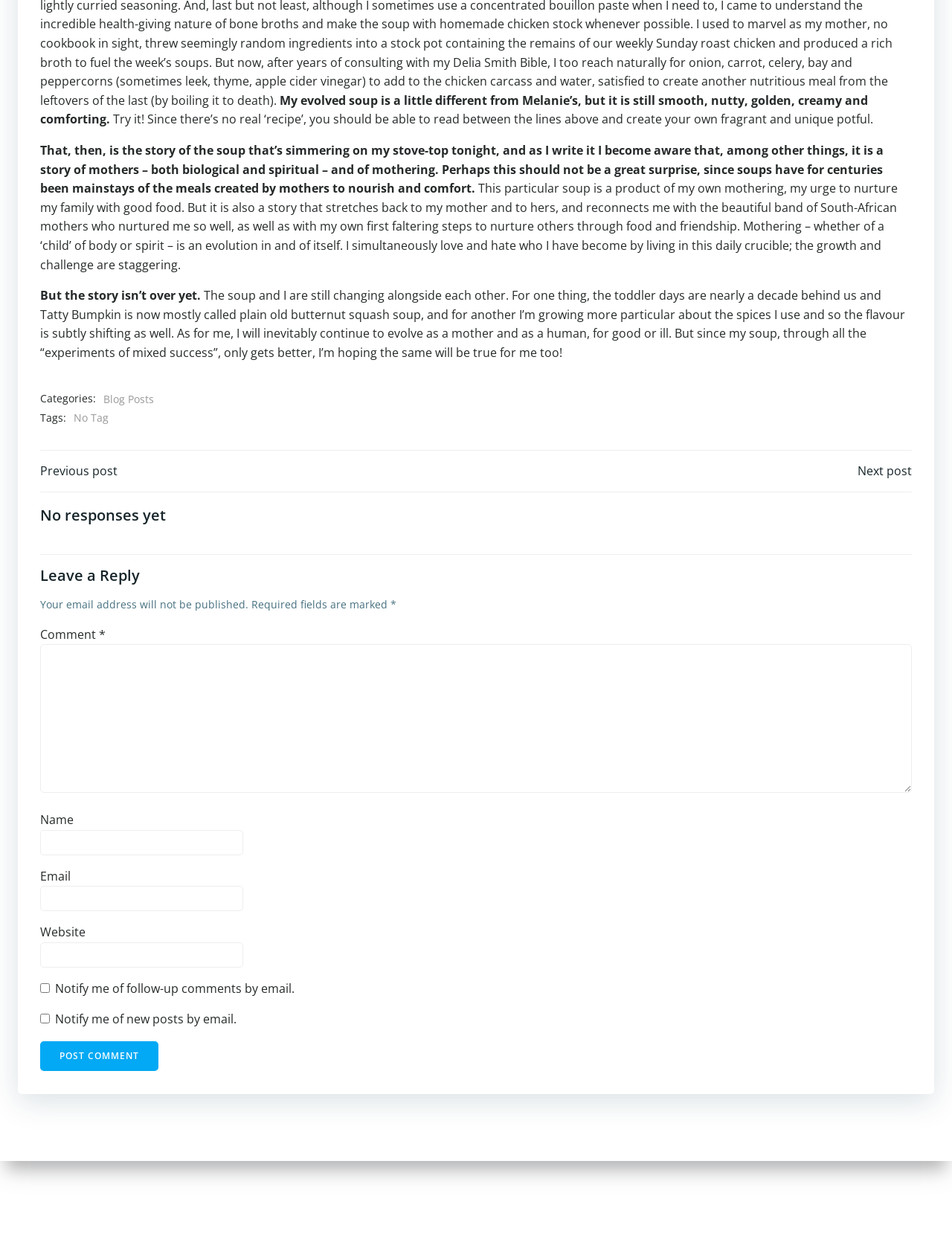Determine the bounding box coordinates for the clickable element required to fulfill the instruction: "Post a comment". Provide the coordinates as four float numbers between 0 and 1, i.e., [left, top, right, bottom].

None